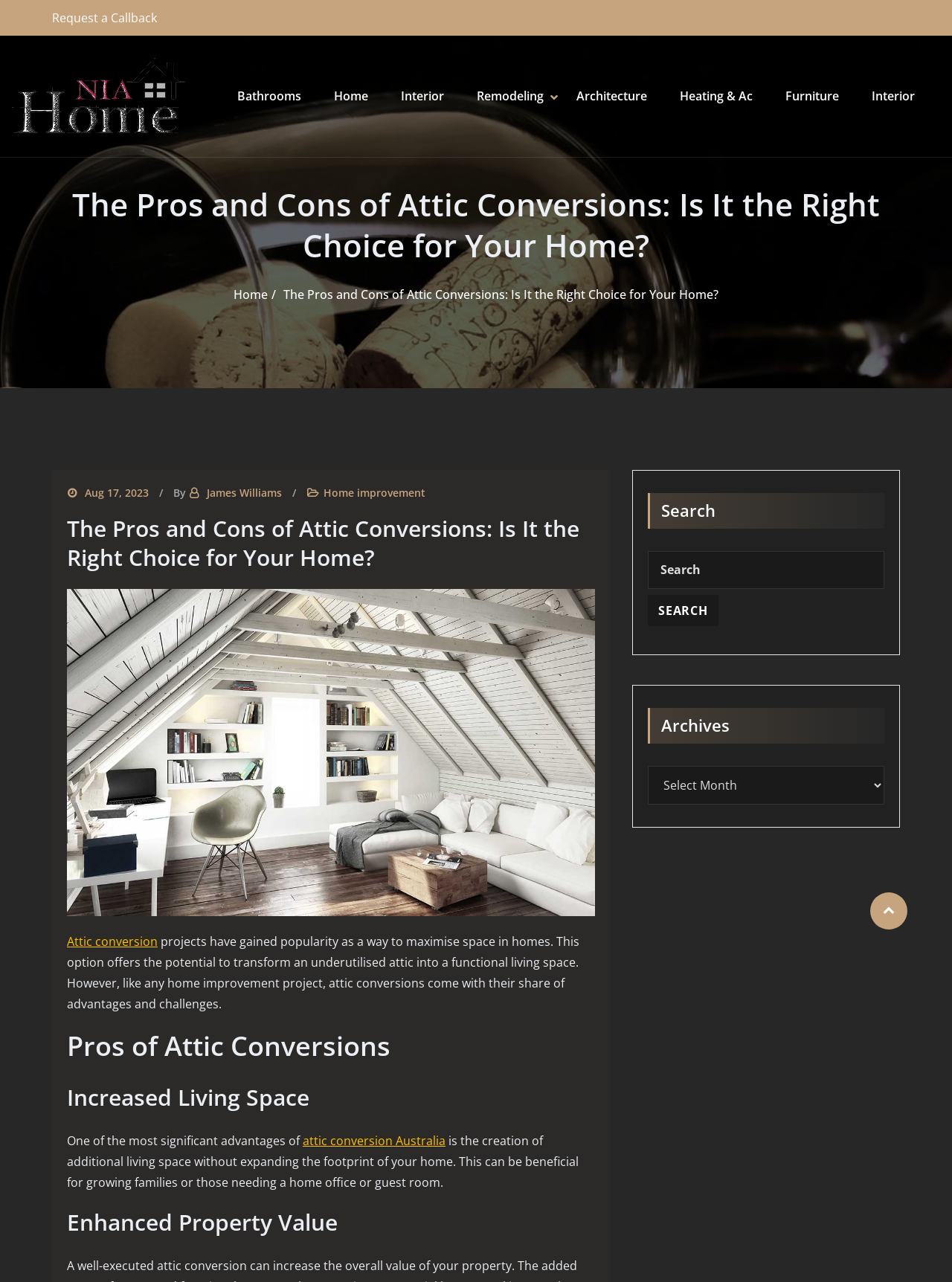Please extract the title of the webpage.

The Pros and Cons of Attic Conversions: Is It the Right Choice for Your Home?